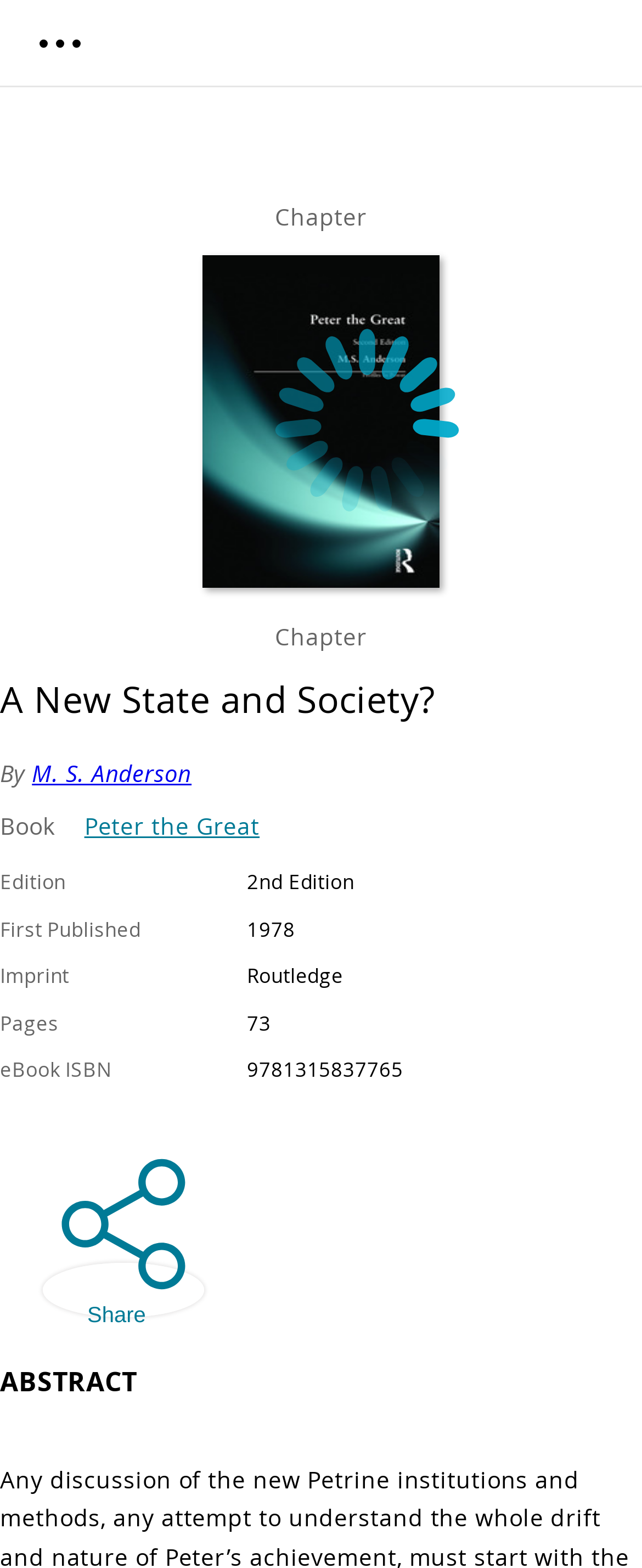How many pages does the book have?
Using the visual information, respond with a single word or phrase.

73